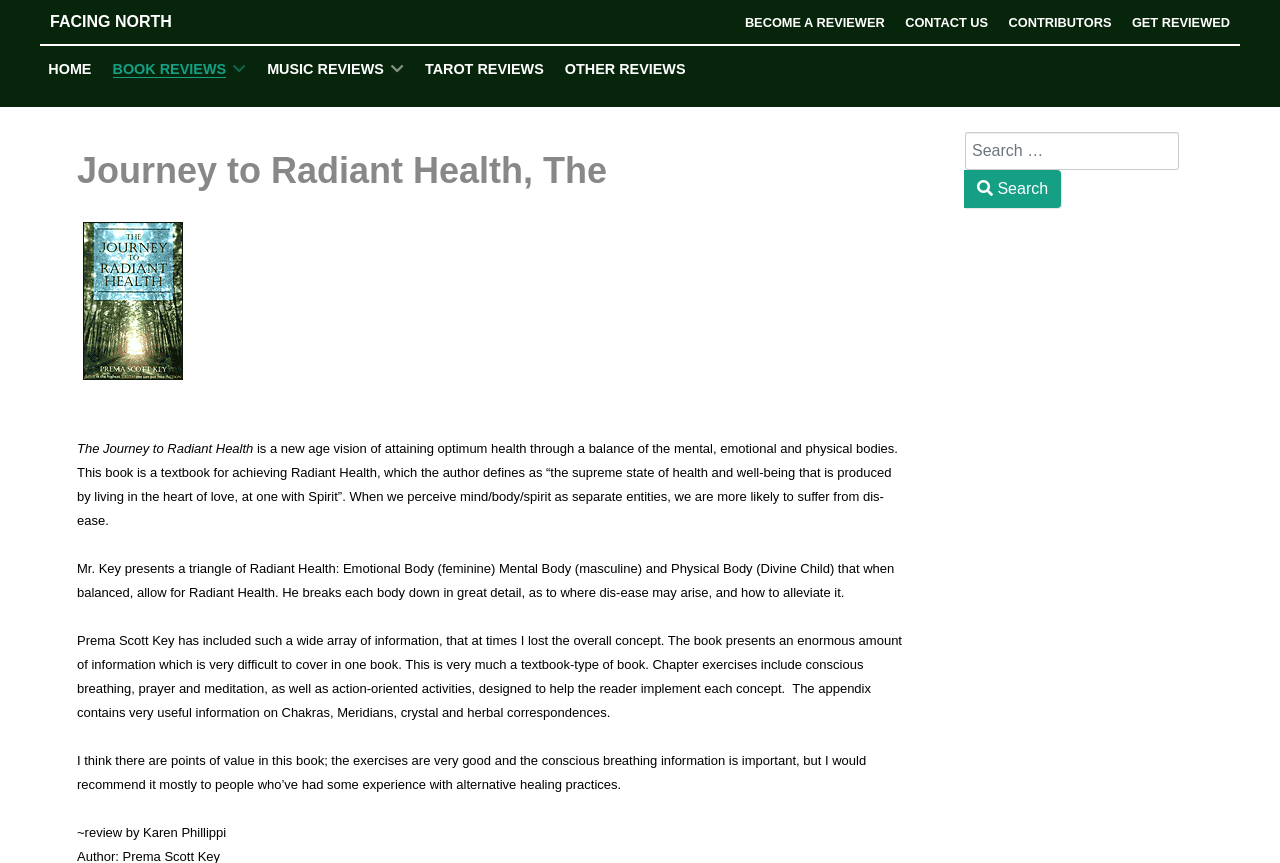What is the name of the book being reviewed?
Based on the image, provide your answer in one word or phrase.

Journey to Radiant Health